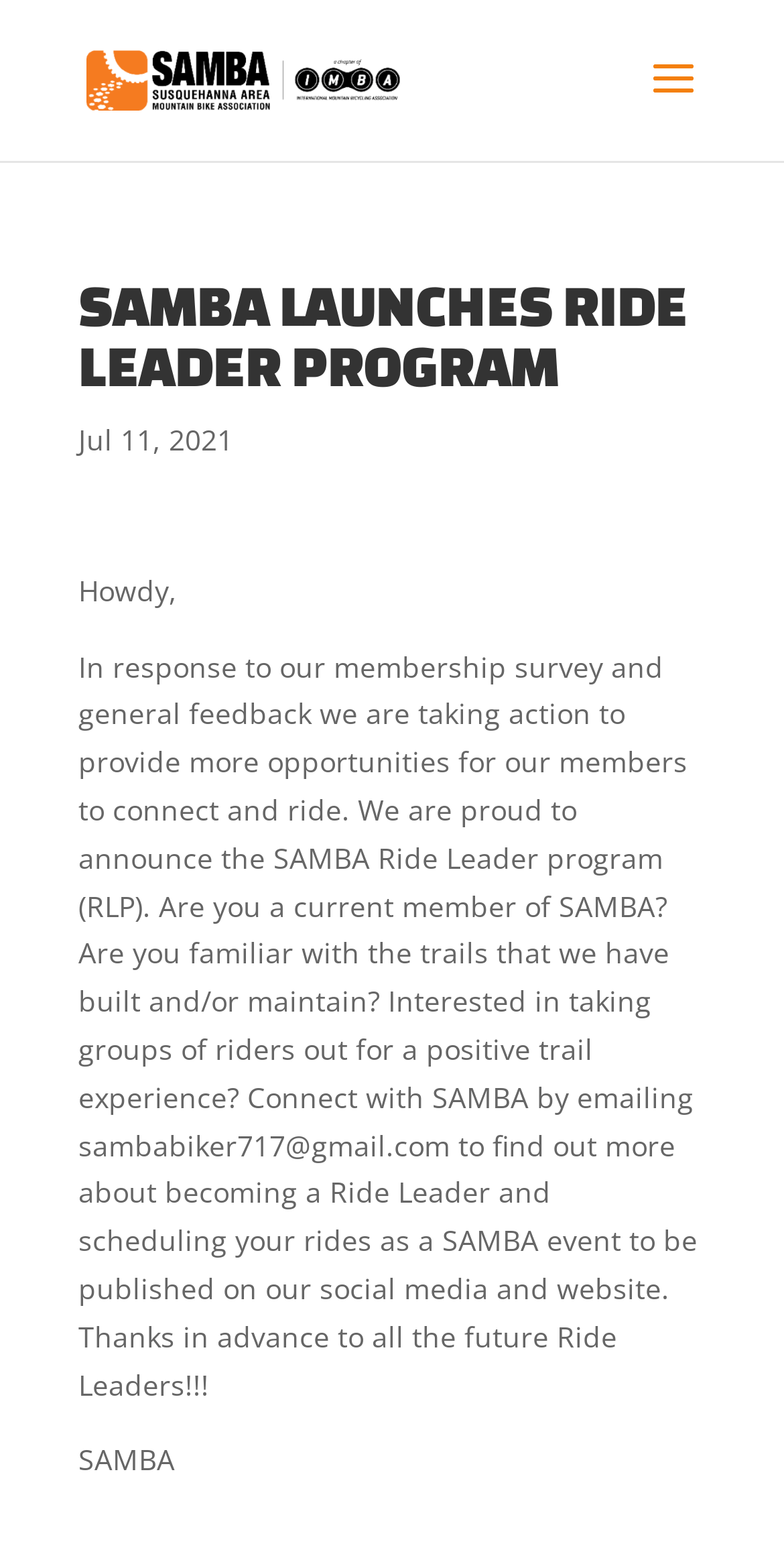What is the purpose of the Ride Leader program?
Using the image as a reference, answer the question with a short word or phrase.

to provide positive trail experiences